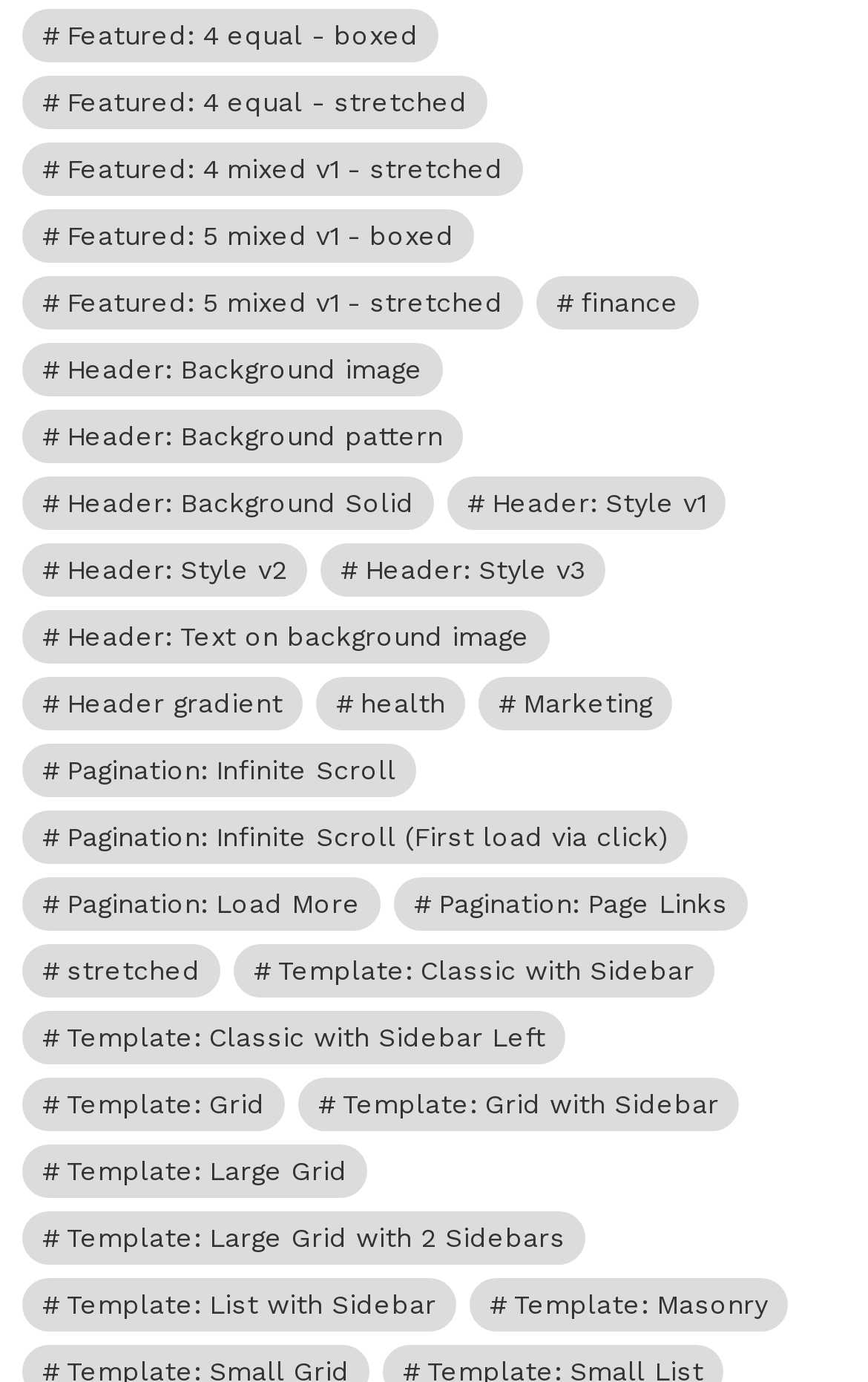Please locate the bounding box coordinates of the element that should be clicked to achieve the given instruction: "Check header style v1".

[0.515, 0.345, 0.836, 0.384]